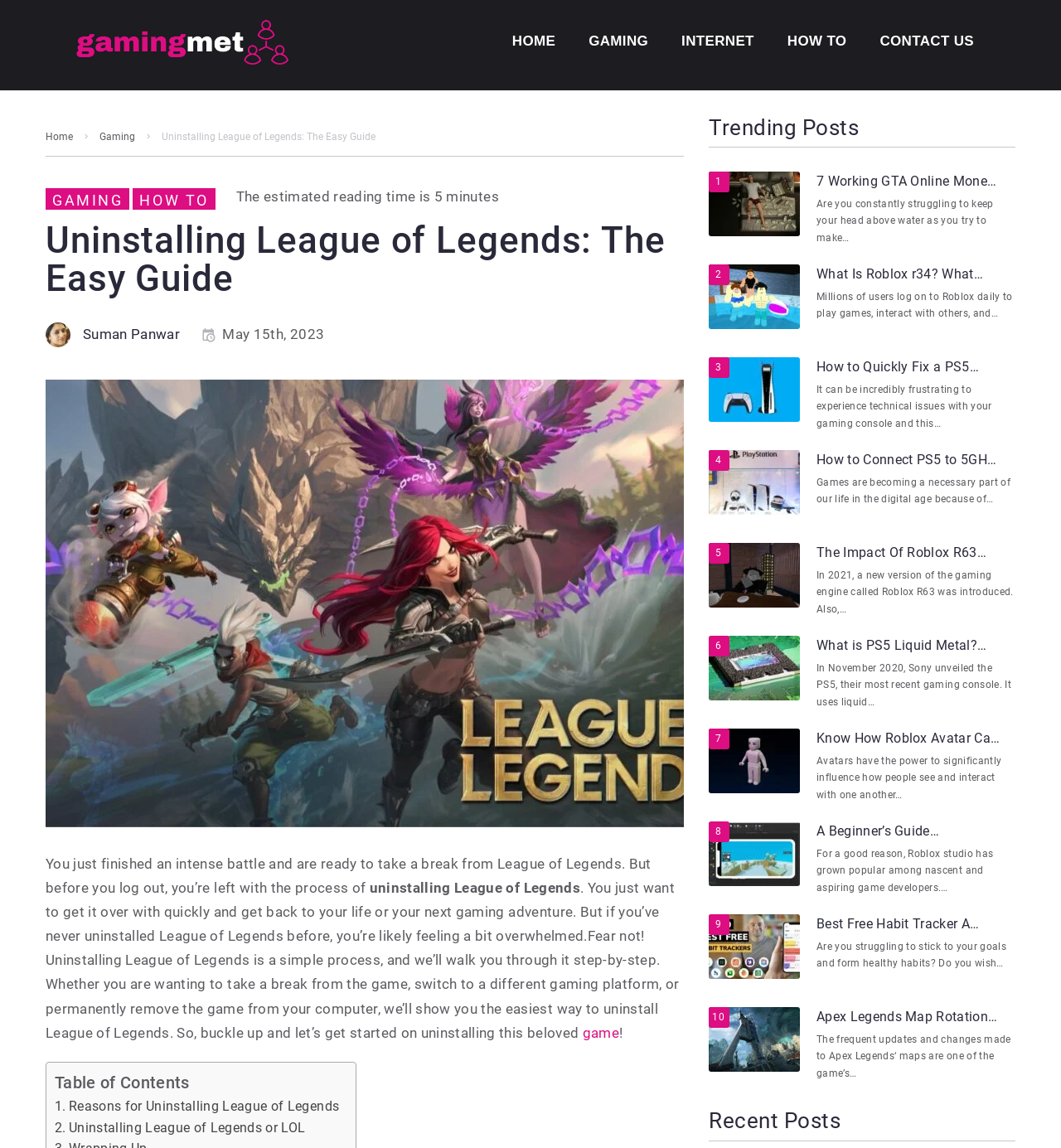Identify the bounding box for the UI element described as: "How To". Ensure the coordinates are four float numbers between 0 and 1, formatted as [left, top, right, bottom].

[0.726, 0.018, 0.814, 0.053]